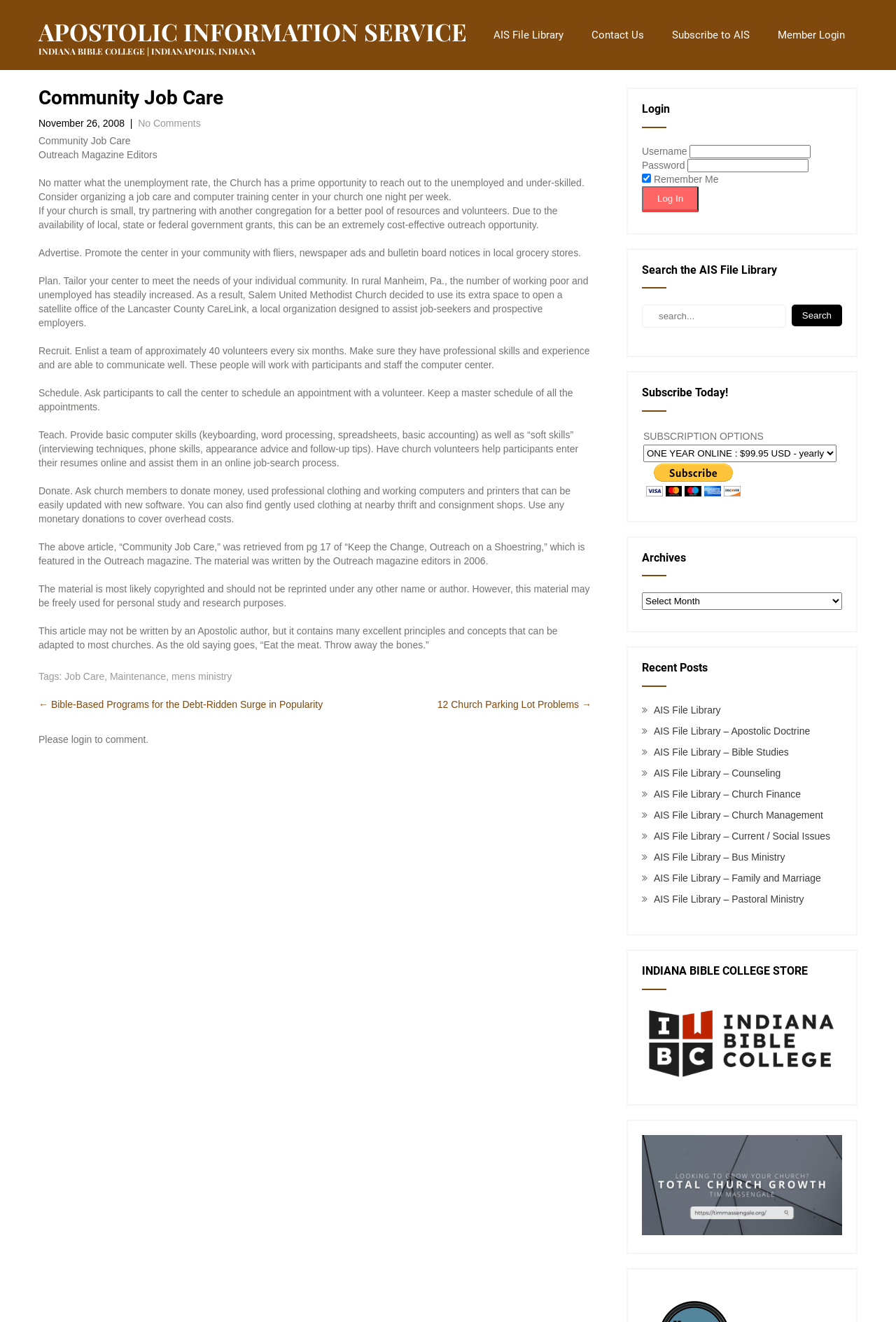Highlight the bounding box of the UI element that corresponds to this description: "AIS File Library – Counseling".

[0.73, 0.58, 0.871, 0.589]